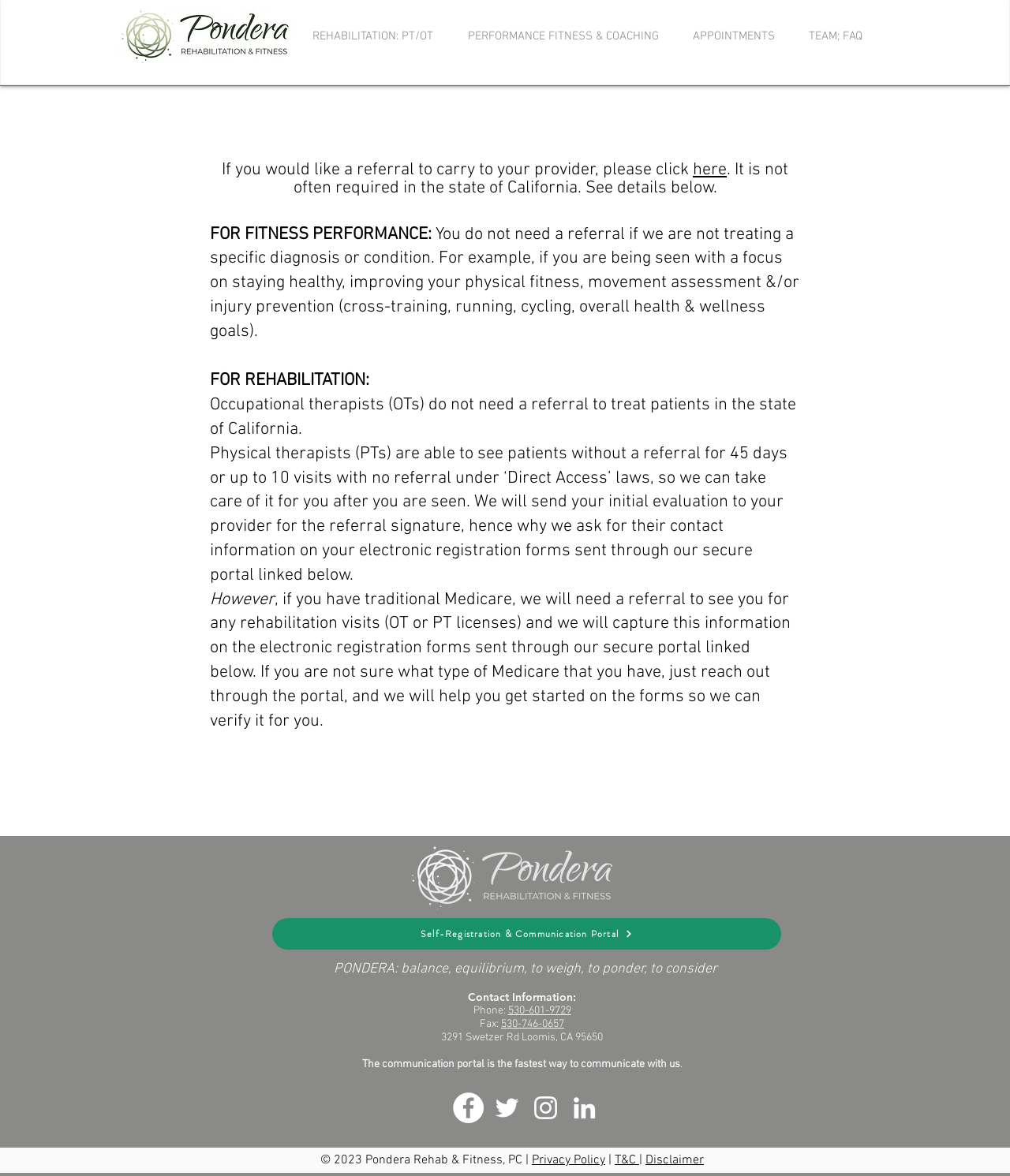Please locate the clickable area by providing the bounding box coordinates to follow this instruction: "Visit the 'Facebook' page".

[0.448, 0.929, 0.479, 0.955]